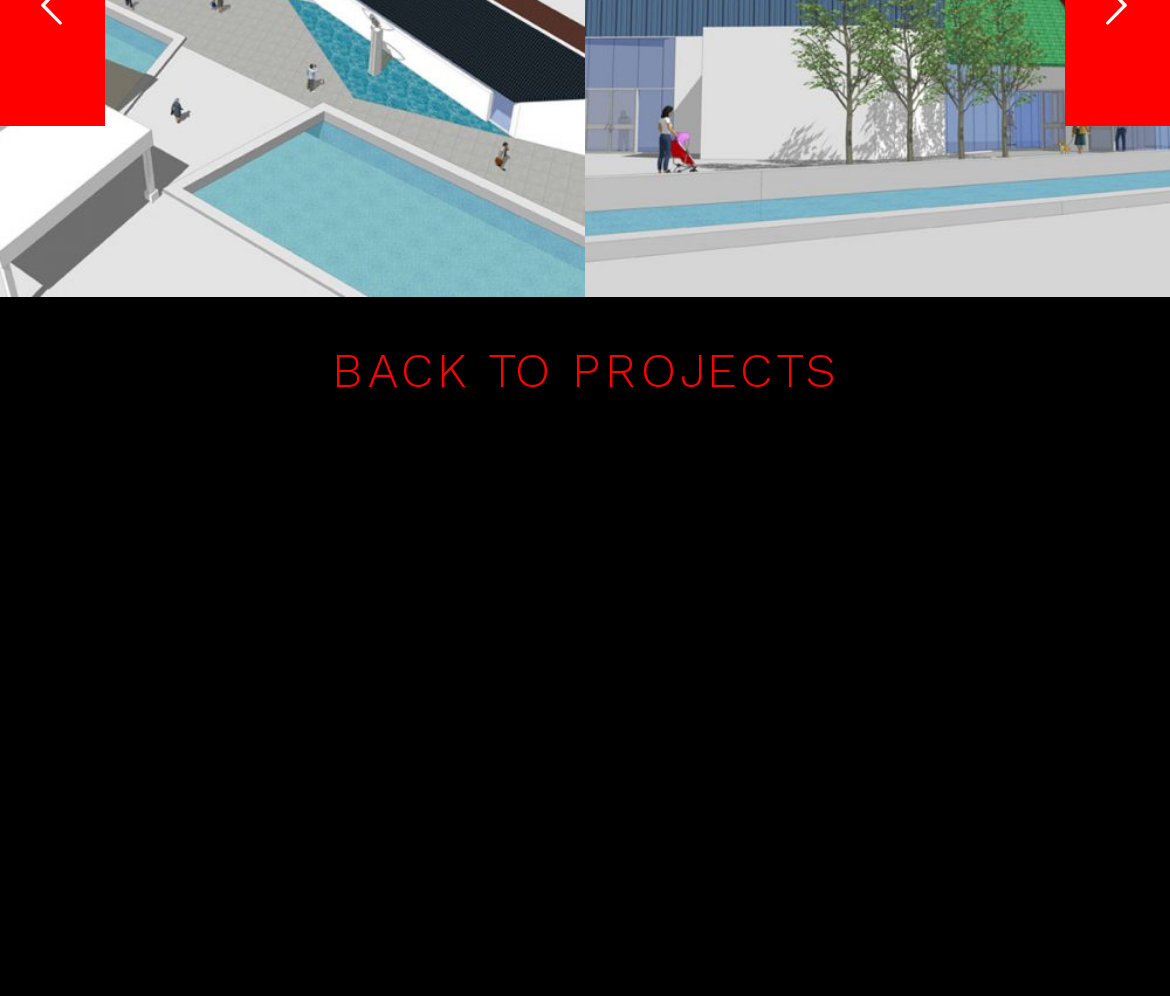Bounding box coordinates should be in the format (top-left x, top-left y, bottom-right x, bottom-right y) and all values should be floating point numbers between 0 and 1. Determine the bounding box coordinate for the UI element described as: BACK TO PROJECTS

[0.283, 0.344, 0.717, 0.401]